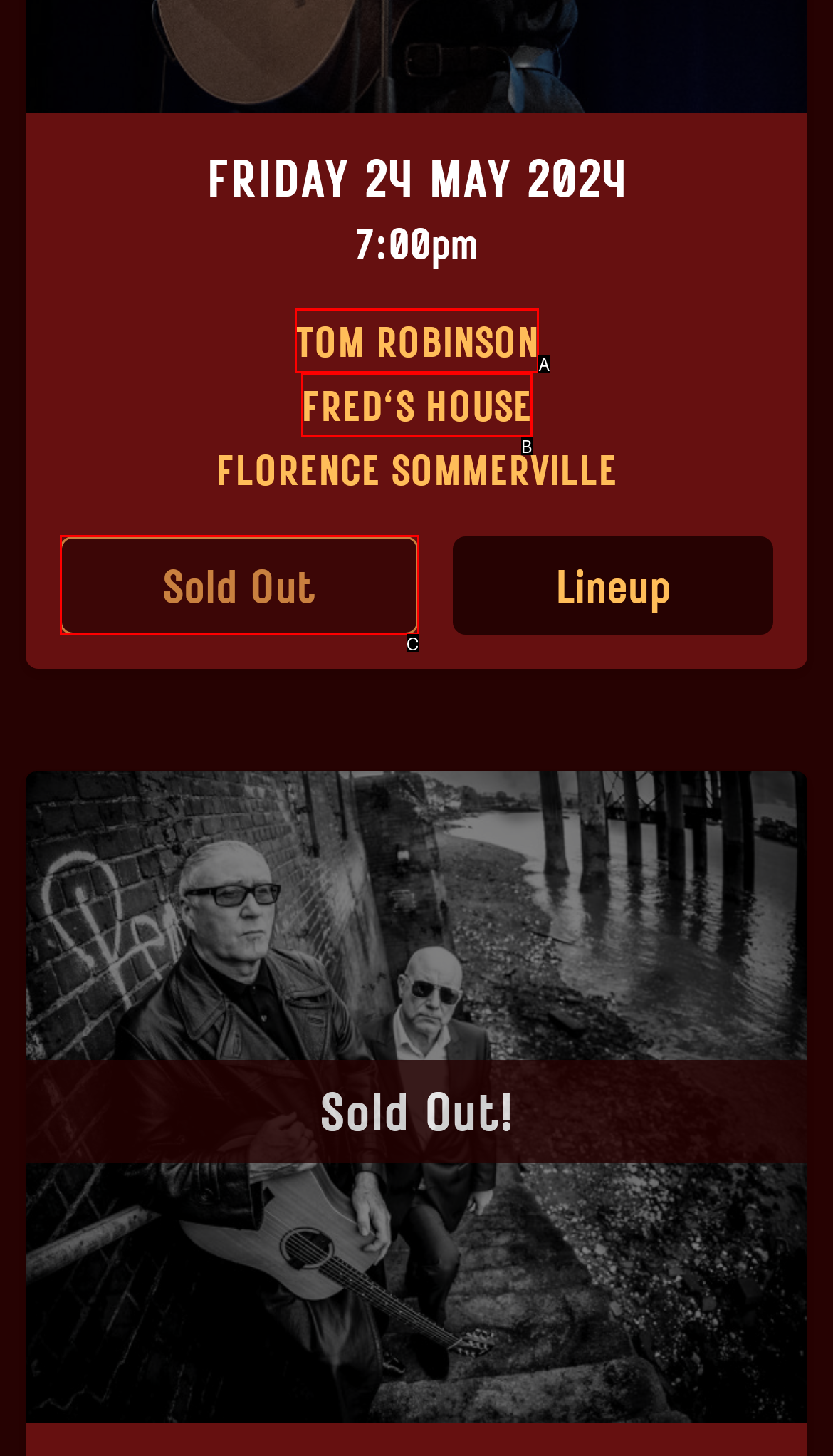Based on the element described as: Sold Out
Find and respond with the letter of the correct UI element.

C